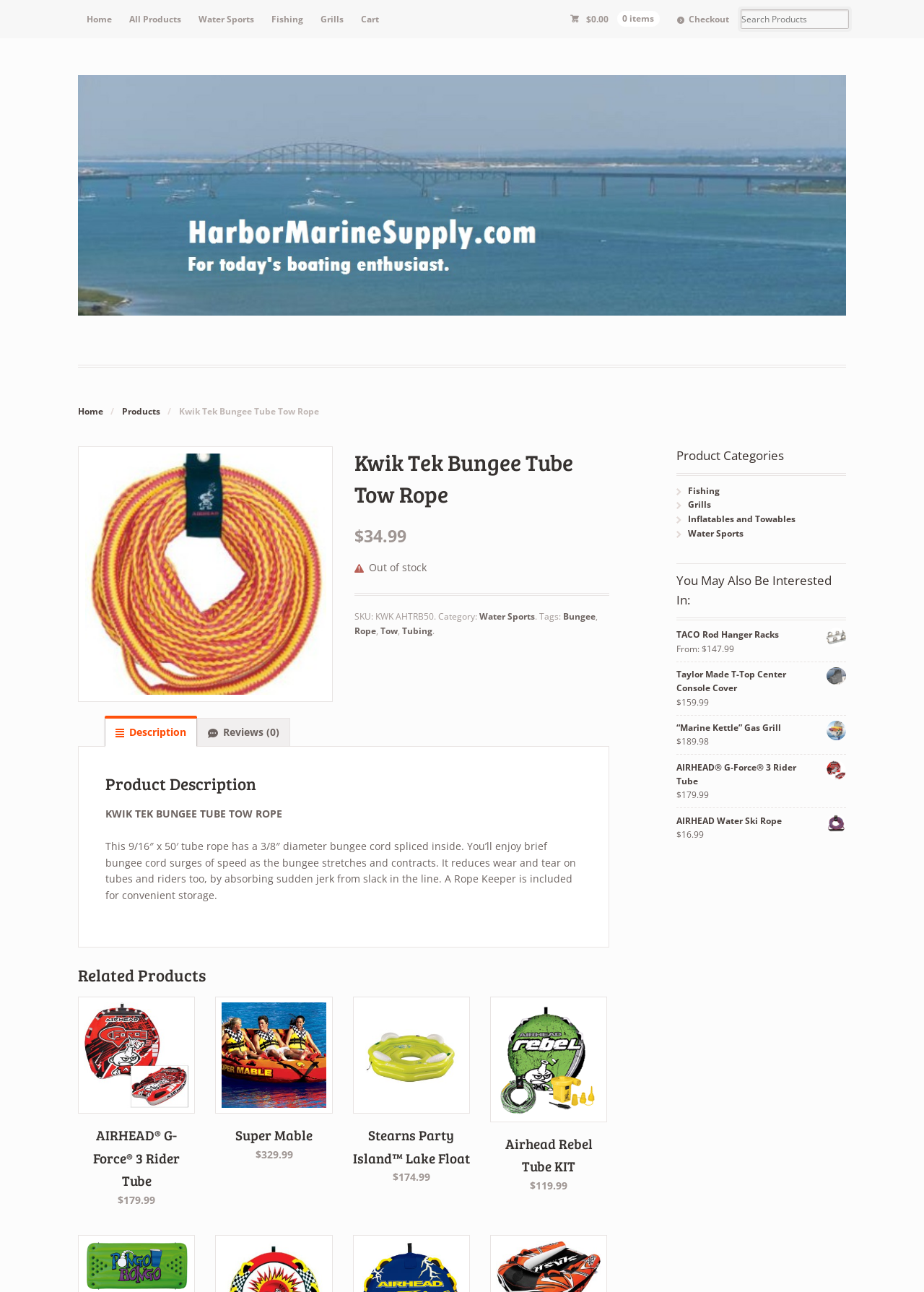Analyze the image and answer the question with as much detail as possible: 
What is the category of the product?

The category of the product can be found in the product description section, where it is stated as 'Category: Water Sports'.